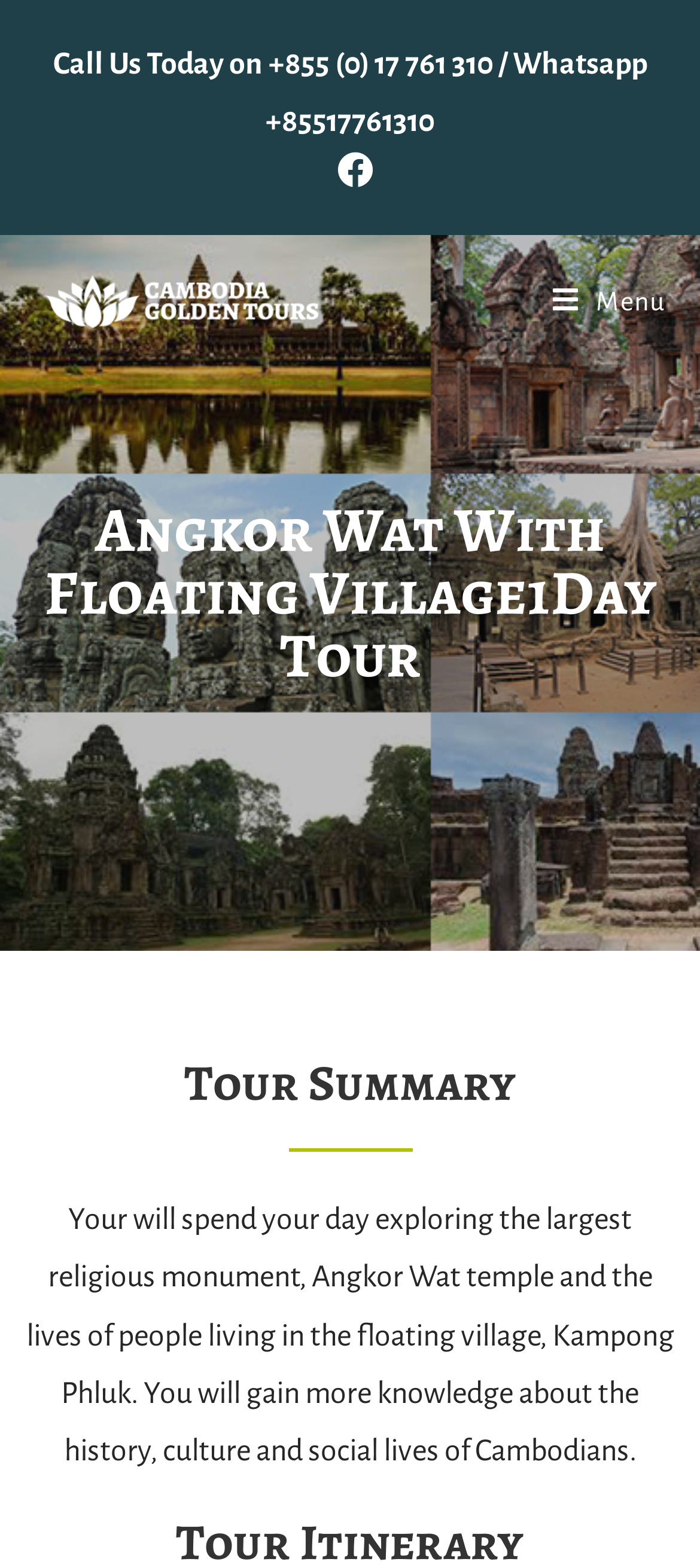Provide a brief response to the question using a single word or phrase: 
What is the name of the temple to be visited in this tour?

Angkor Wat